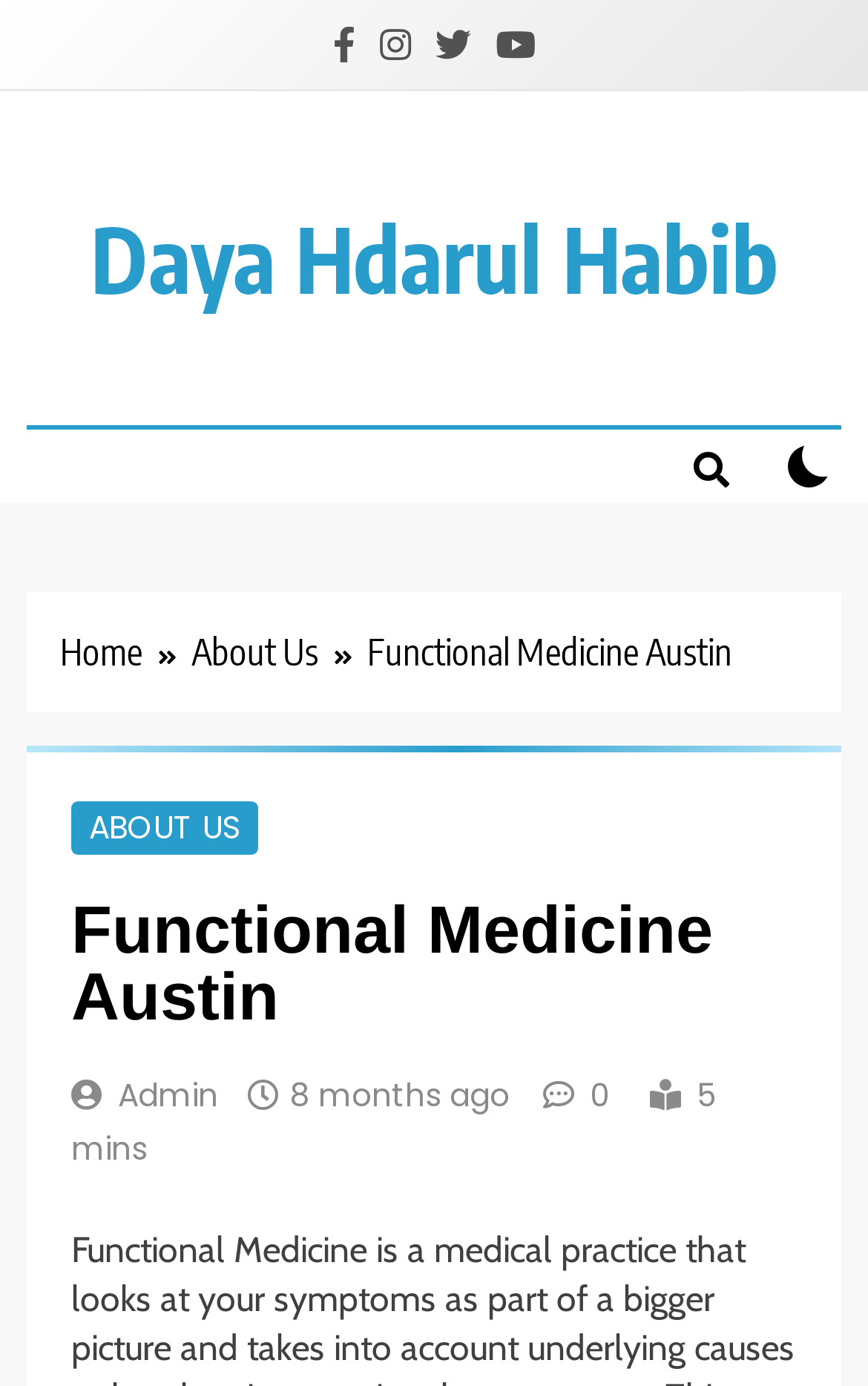Generate a thorough caption that explains the contents of the webpage.

The webpage is about Functional Medicine Austin, a healthcare service that helps individuals find solutions for optimal wellness. 

At the top left of the page, there are four social media links, represented by icons, aligned horizontally. Below these icons, there is a link to "Daya Hdarul Habib" on the left side of the page. 

On the right side of the page, there is a button with a search icon and an unchecked checkbox next to it. 

Below these elements, there is a navigation section labeled "Breadcrumbs" that contains three links: "Home", "About Us", and the current page "Functional Medicine Austin". 

The main content of the page is headed by a large header that spans almost the entire width of the page. The header contains a link to "ABOUT US" on the left side, followed by the title "Functional Medicine Austin" in a larger font. 

Below the title, there are three links: "Admin", "8 months ago" with a timestamp, and "5 mins" on the right side. The "8 months ago" link also contains a timestamp element.